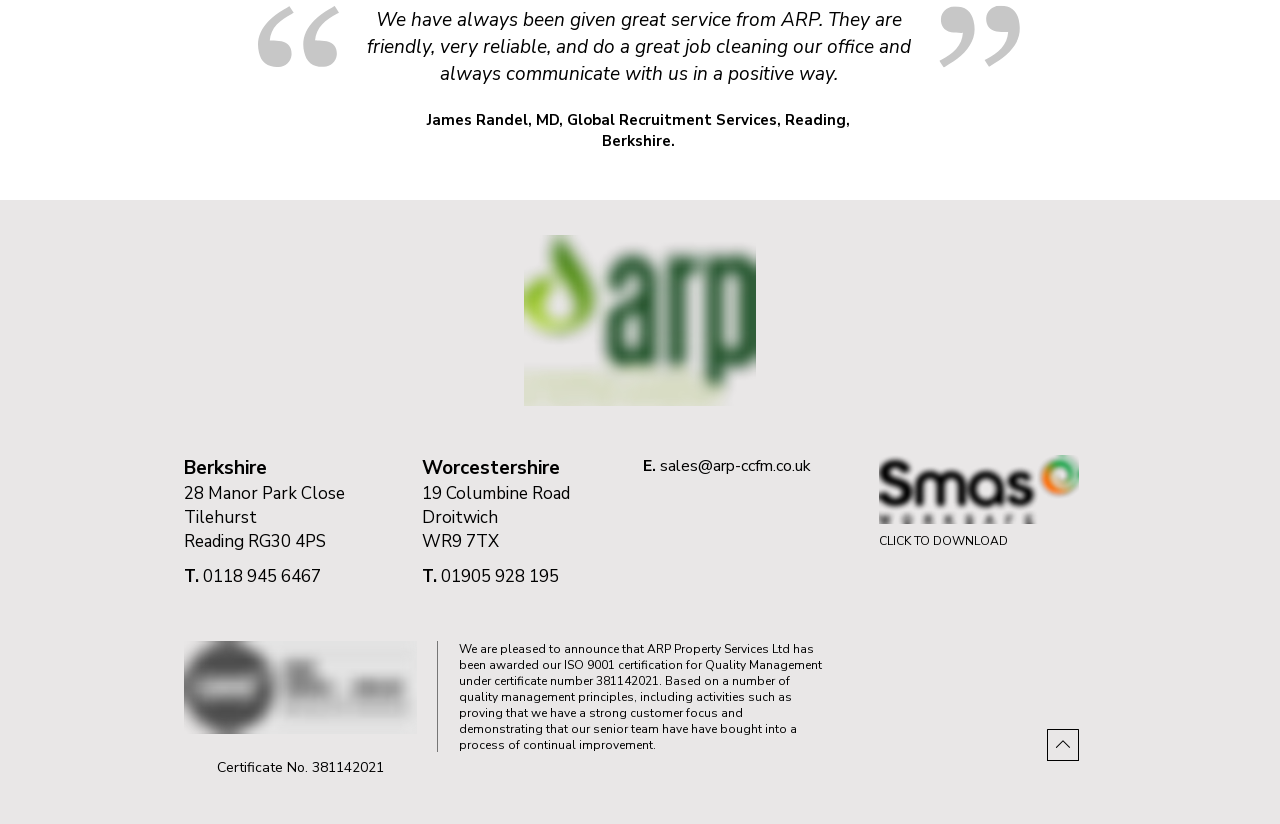Locate the UI element described as follows: "CLICK TO DOWNLOAD". Return the bounding box coordinates as four float numbers between 0 and 1 in the order [left, top, right, bottom].

[0.687, 0.647, 0.788, 0.667]